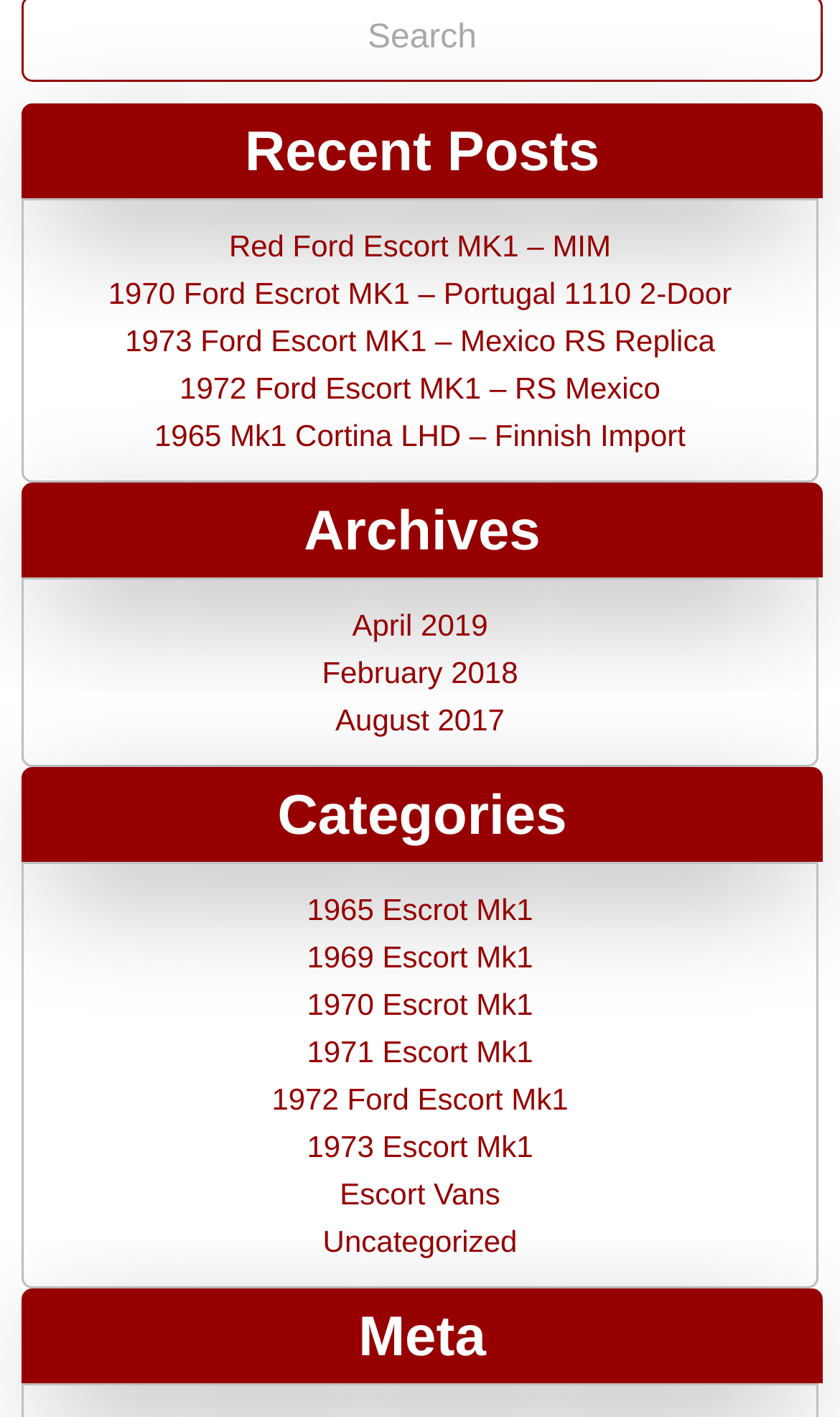Provide the bounding box coordinates of the area you need to click to execute the following instruction: "Explore category '1965 Escrot Mk1'".

[0.365, 0.63, 0.635, 0.654]